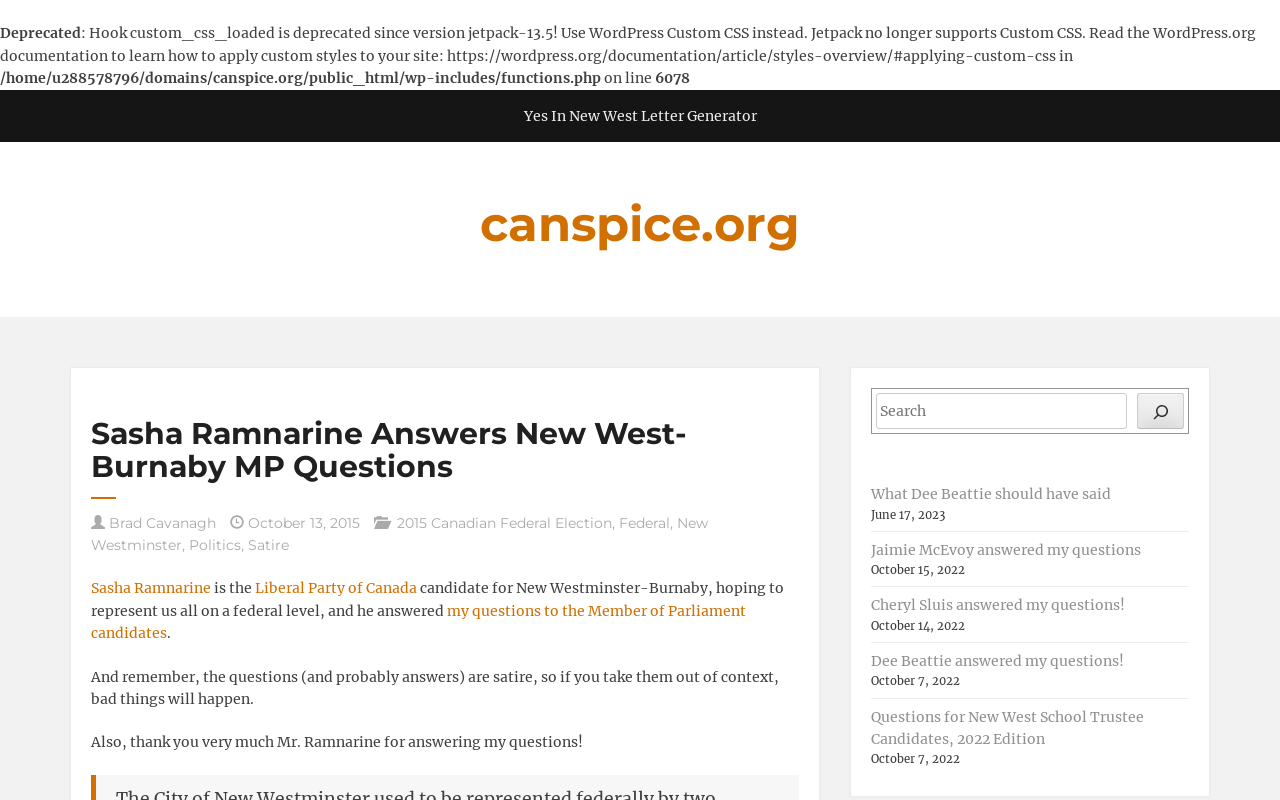Provide the bounding box coordinates for the specified HTML element described in this description: "Brad Cavanagh". The coordinates should be four float numbers ranging from 0 to 1, in the format [left, top, right, bottom].

[0.085, 0.642, 0.169, 0.665]